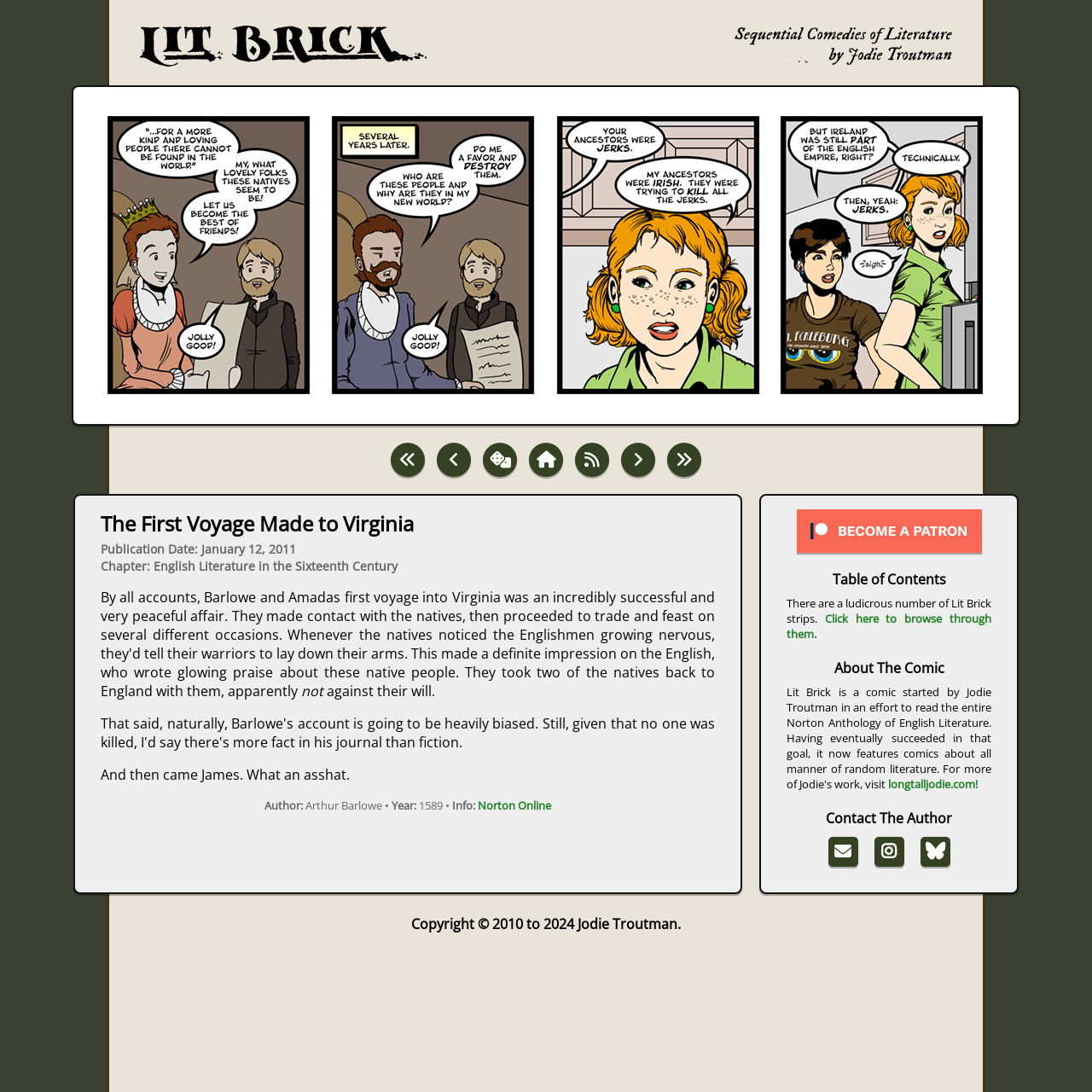Who is the author of the comic?
Answer the question with a single word or phrase derived from the image.

Jodie Troutman